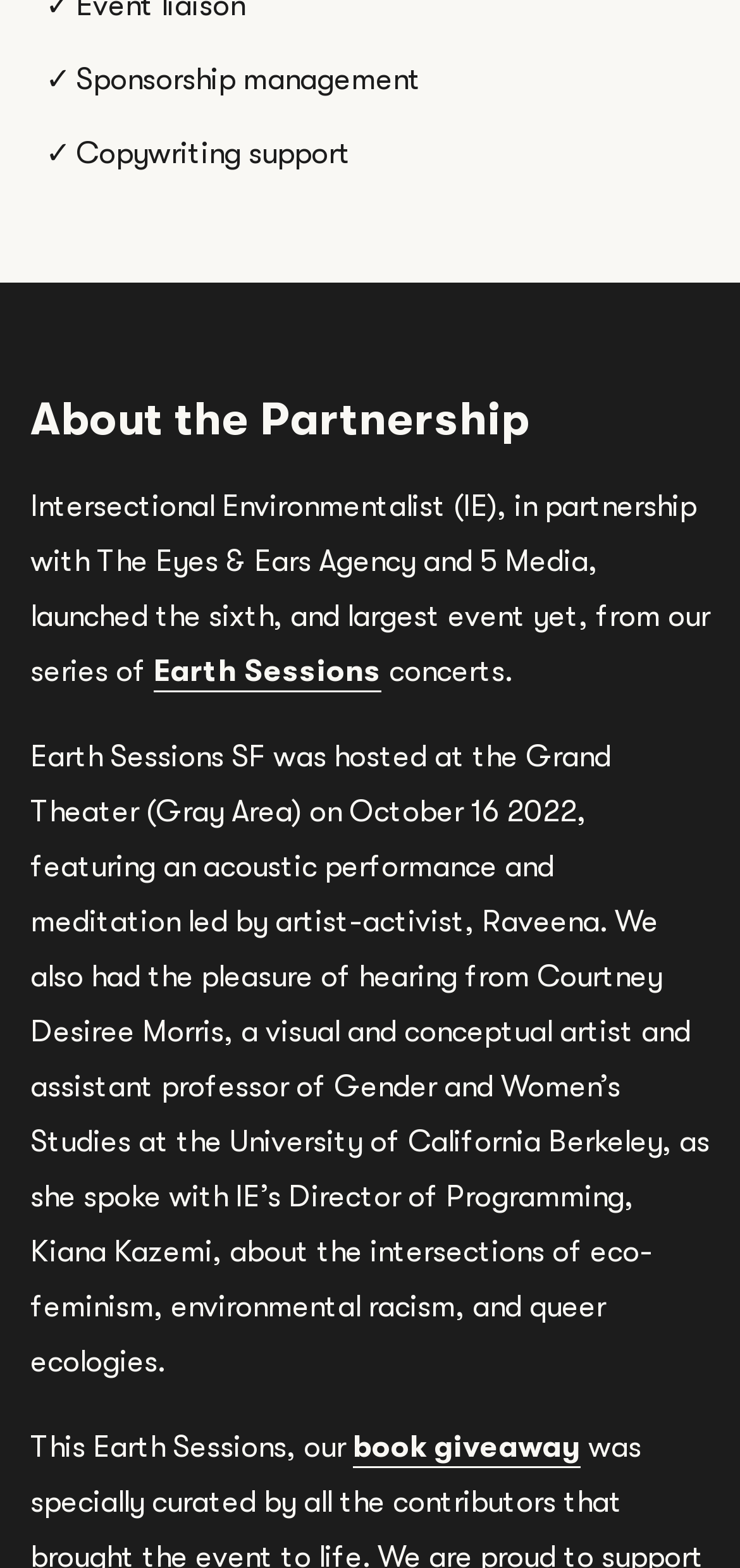Answer with a single word or phrase: 
Who led the acoustic performance and meditation at the event?

Raveena